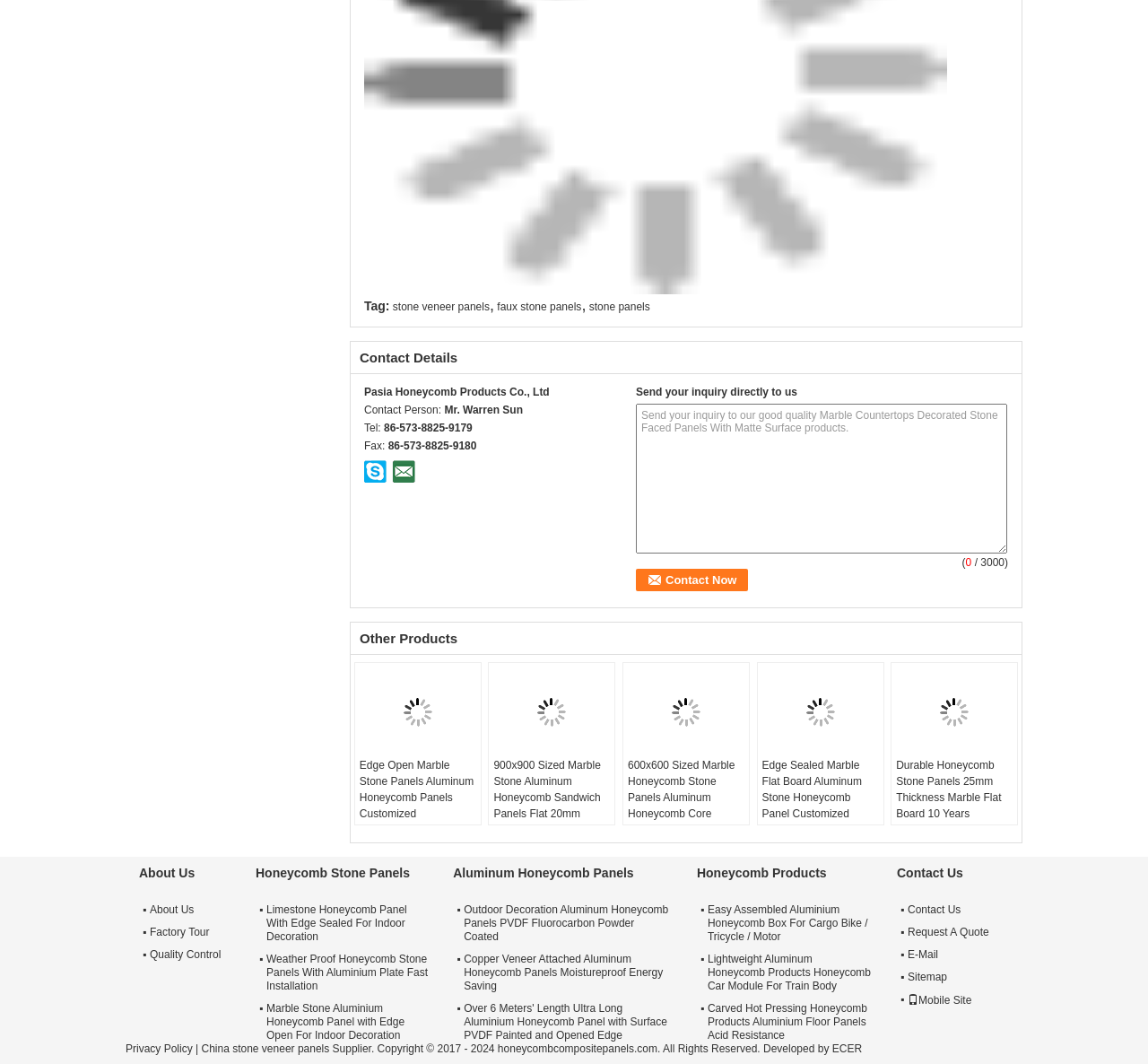Bounding box coordinates are given in the format (top-left x, top-left y, bottom-right x, bottom-right y). All values should be floating point numbers between 0 and 1. Provide the bounding box coordinate for the UI element described as: Mobile Site

[0.781, 0.933, 0.883, 0.947]